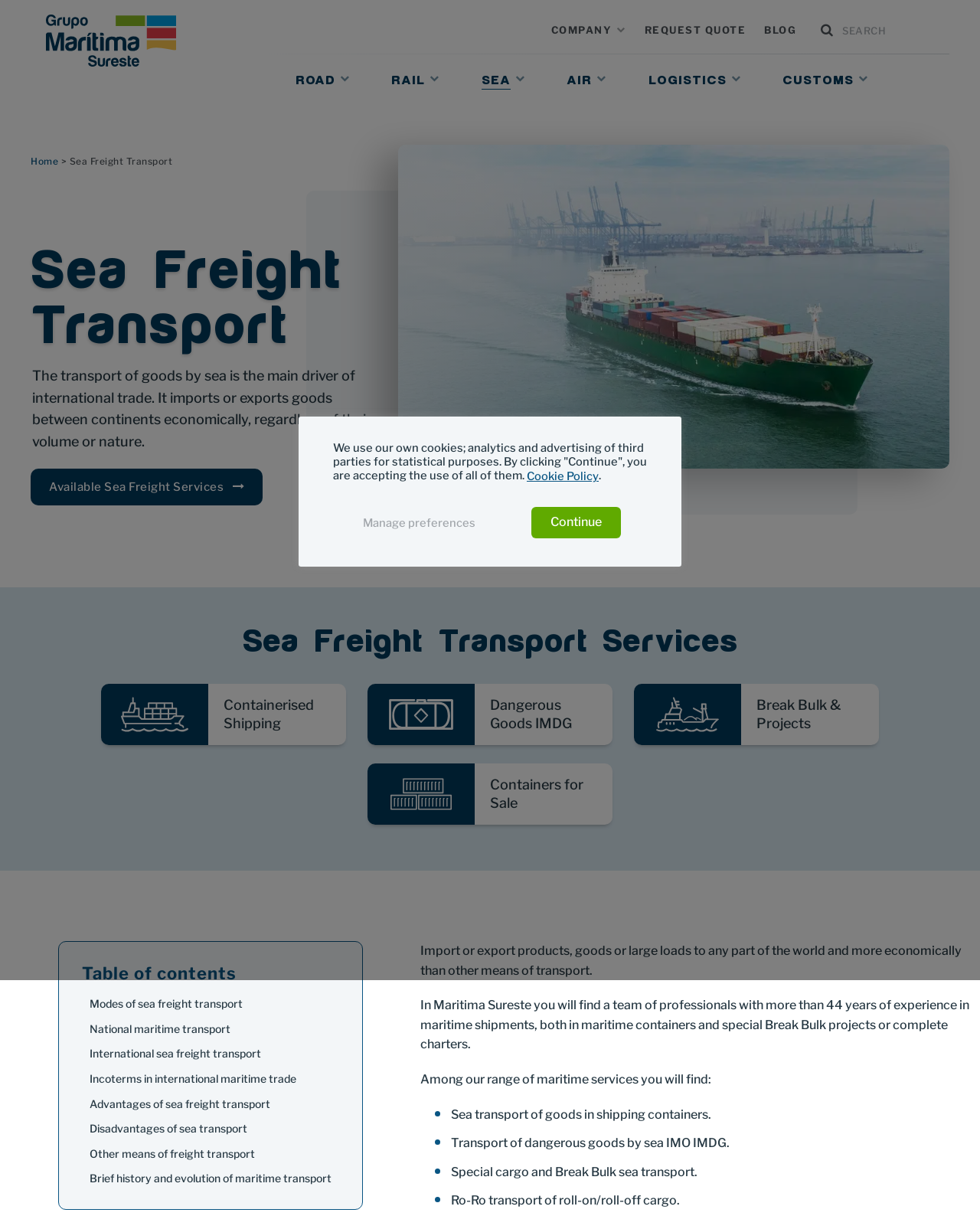Determine the title of the webpage and give its text content.

Sea Freight Transport